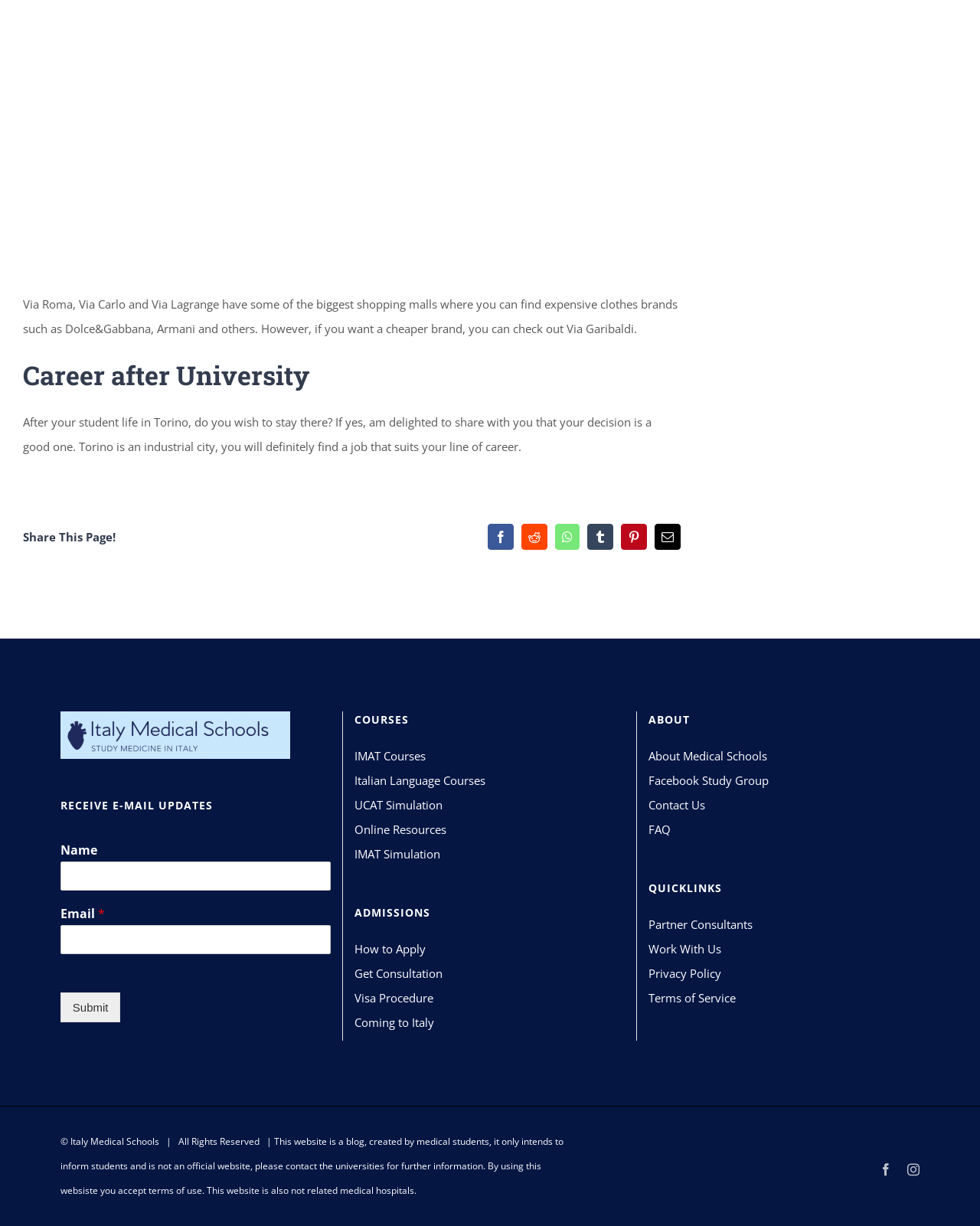Please answer the following question using a single word or phrase: 
What is the purpose of the 'RECEIVE E-MAIL UPDATES' section?

To receive email updates